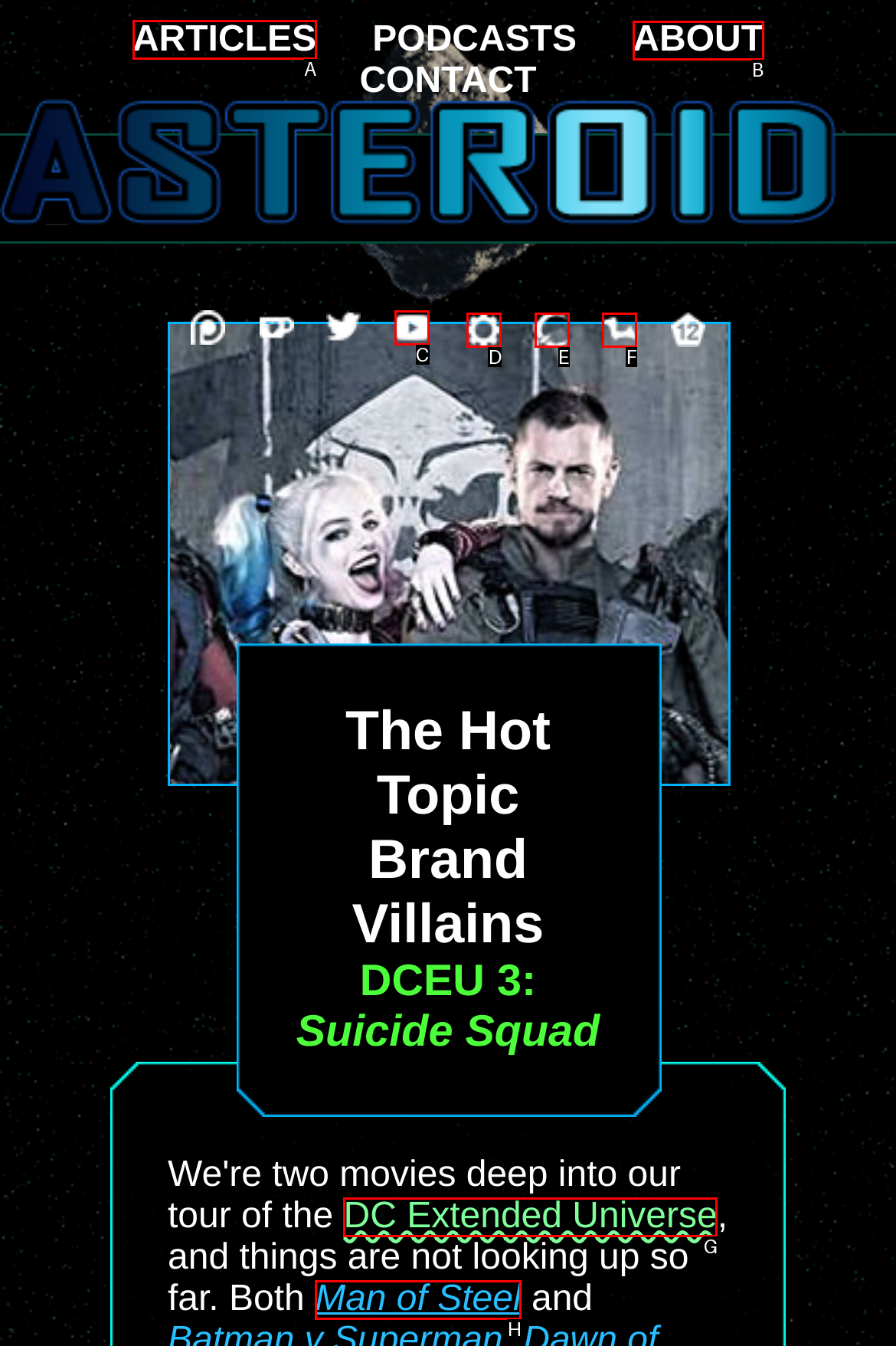Identify the HTML element you need to click to achieve the task: Read articles. Respond with the corresponding letter of the option.

A